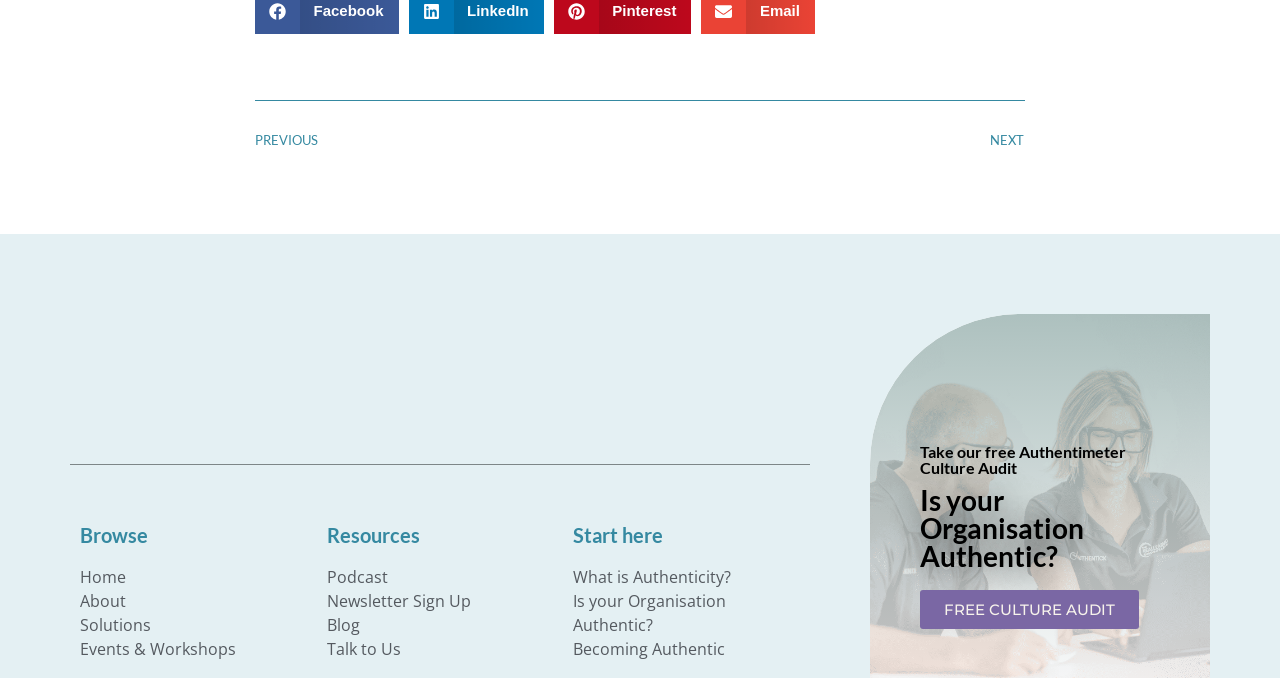Locate the bounding box coordinates of the element that needs to be clicked to carry out the instruction: "Take the free Authentimeter Culture Audit". The coordinates should be given as four float numbers ranging from 0 to 1, i.e., [left, top, right, bottom].

[0.719, 0.871, 0.89, 0.928]